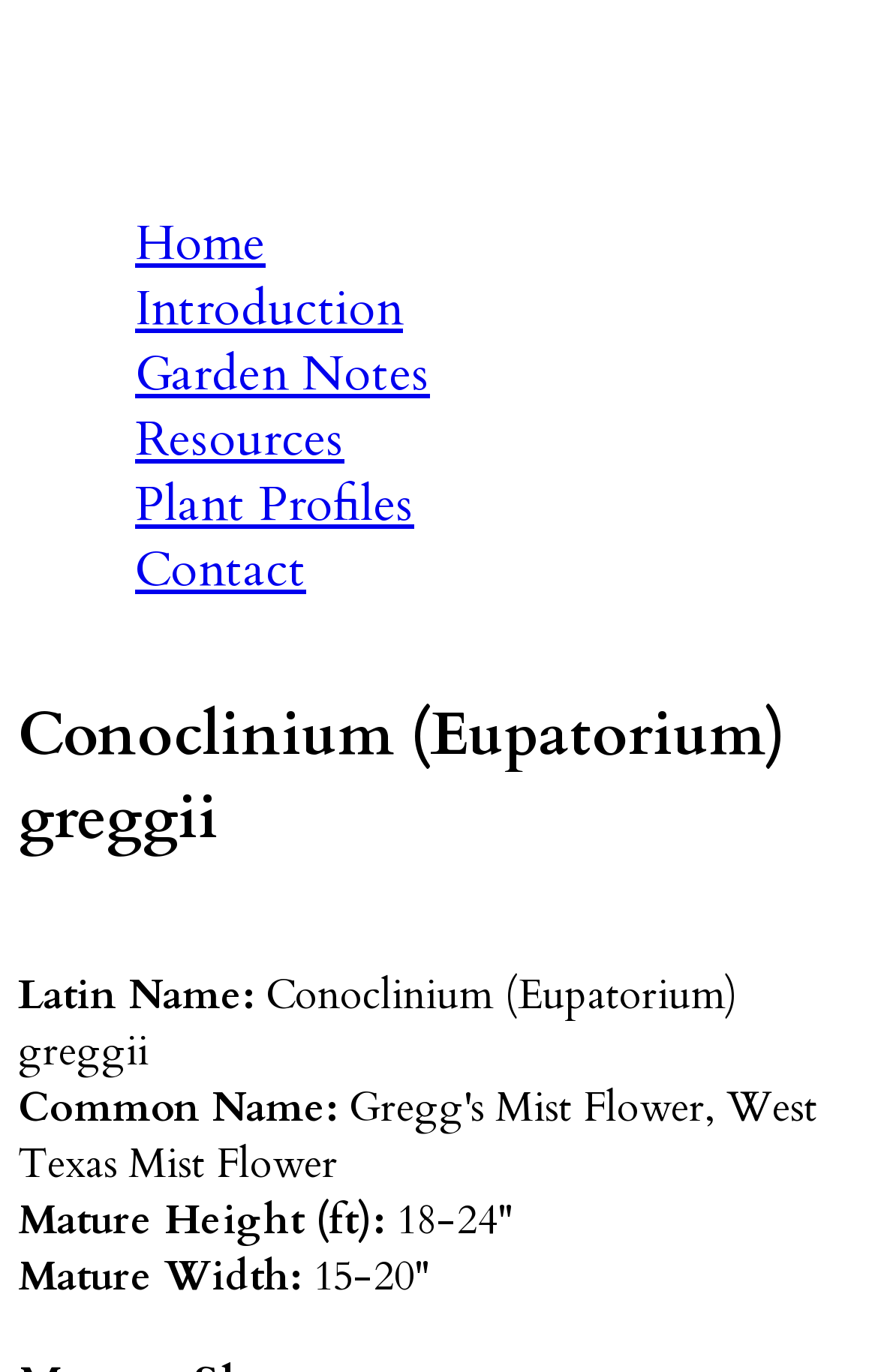Locate the primary heading on the webpage and return its text.

High Plains Gardening